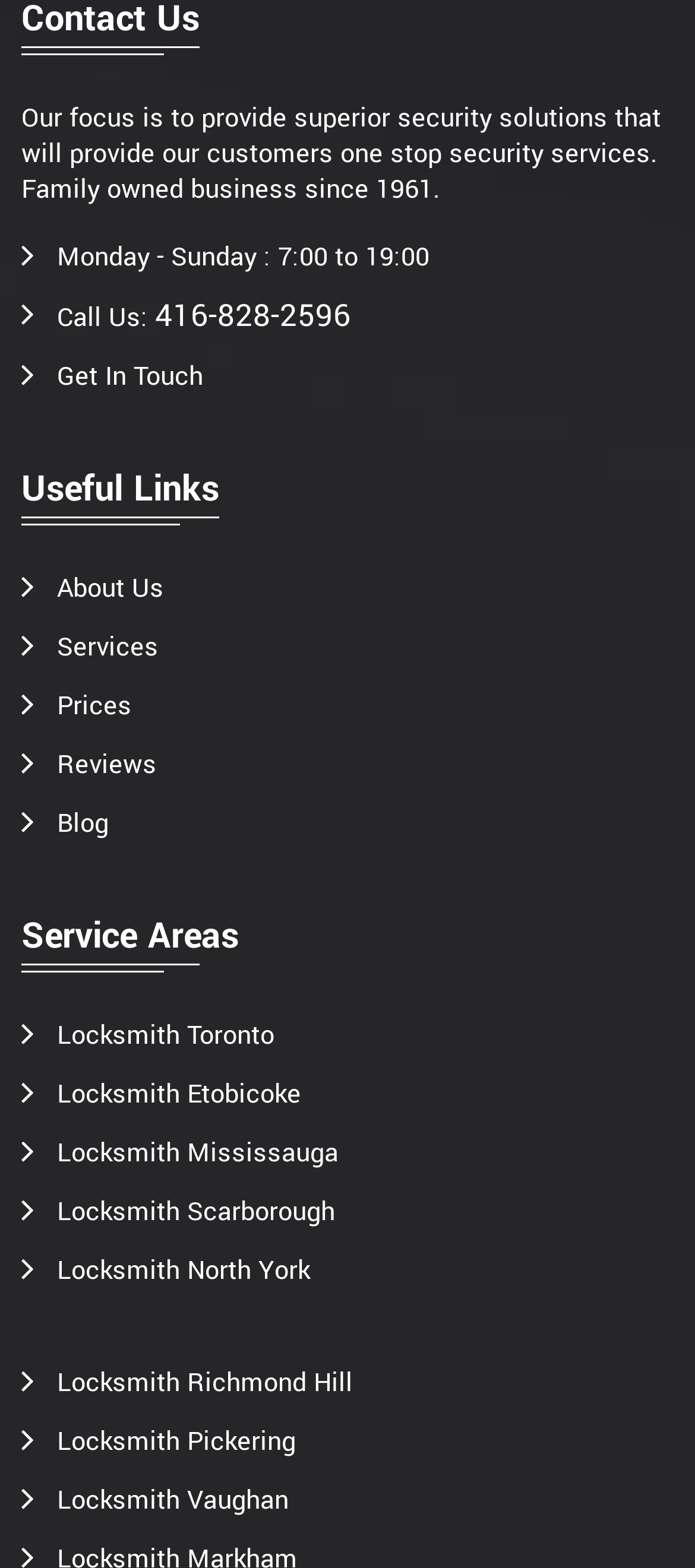Kindly provide the bounding box coordinates of the section you need to click on to fulfill the given instruction: "Check the prices".

[0.082, 0.439, 0.19, 0.462]